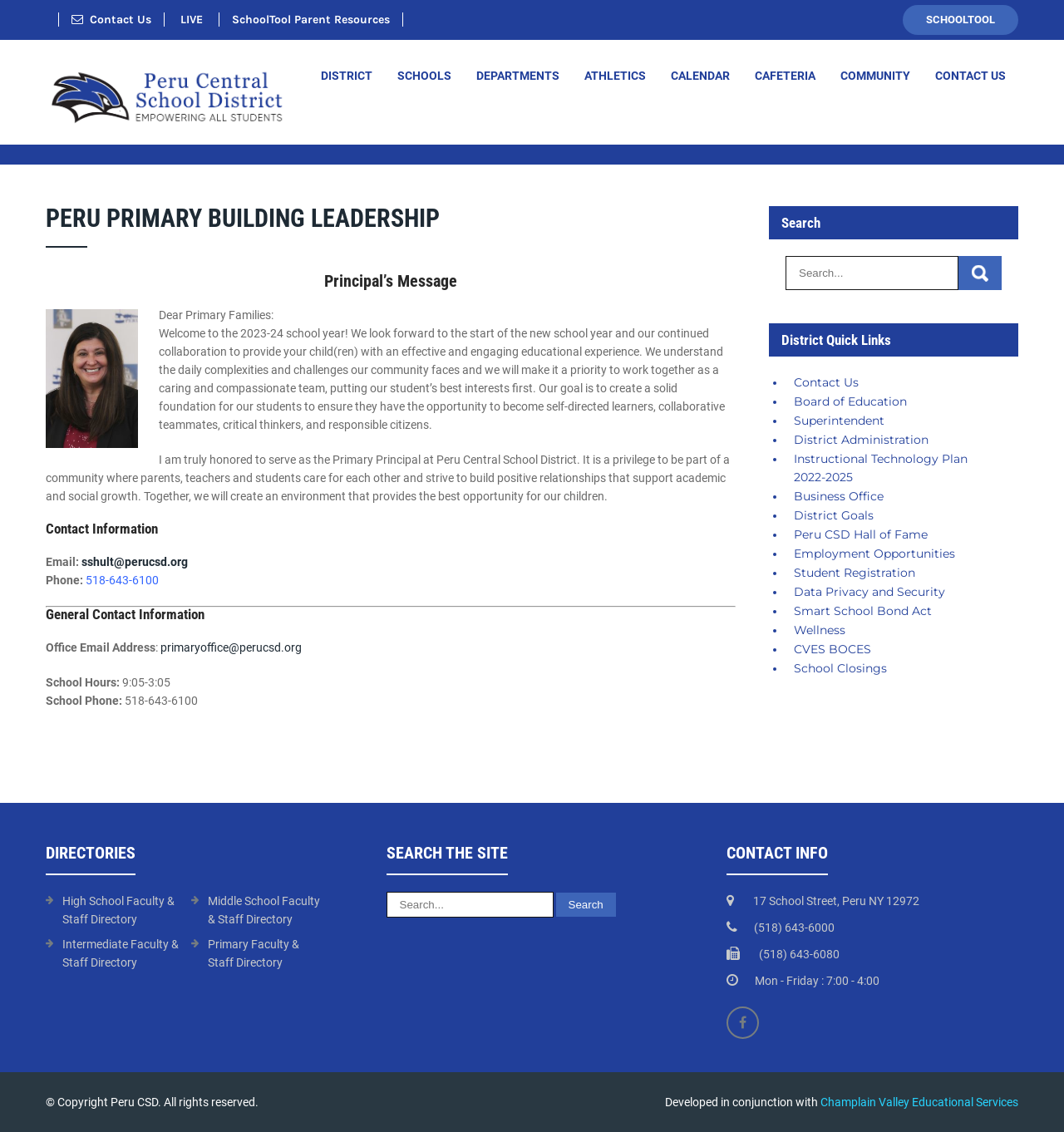Identify the bounding box coordinates of the area you need to click to perform the following instruction: "Learn about Resellers' Portal".

None